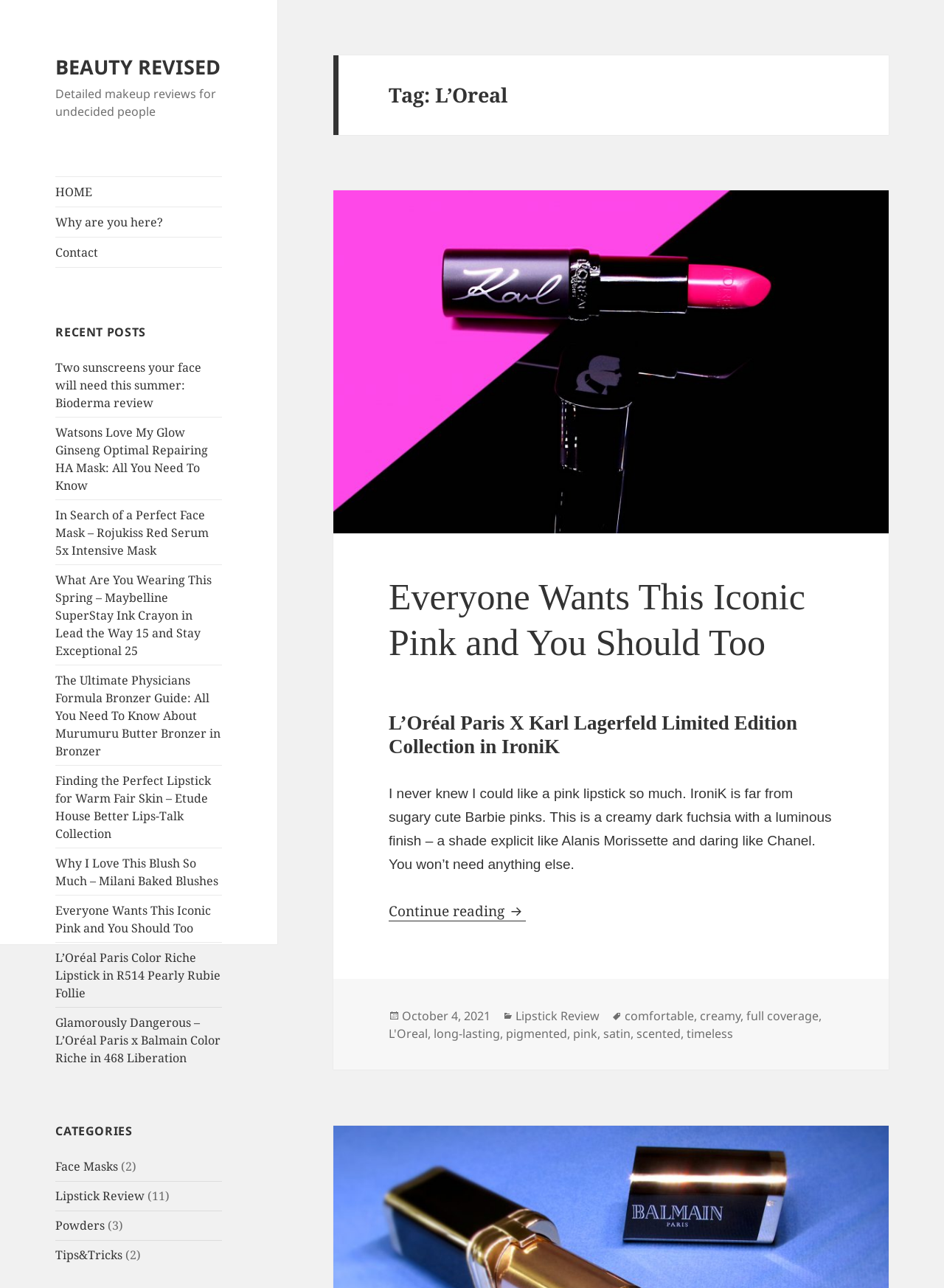Answer the following query with a single word or phrase:
What is the main topic of this webpage?

Beauty reviews